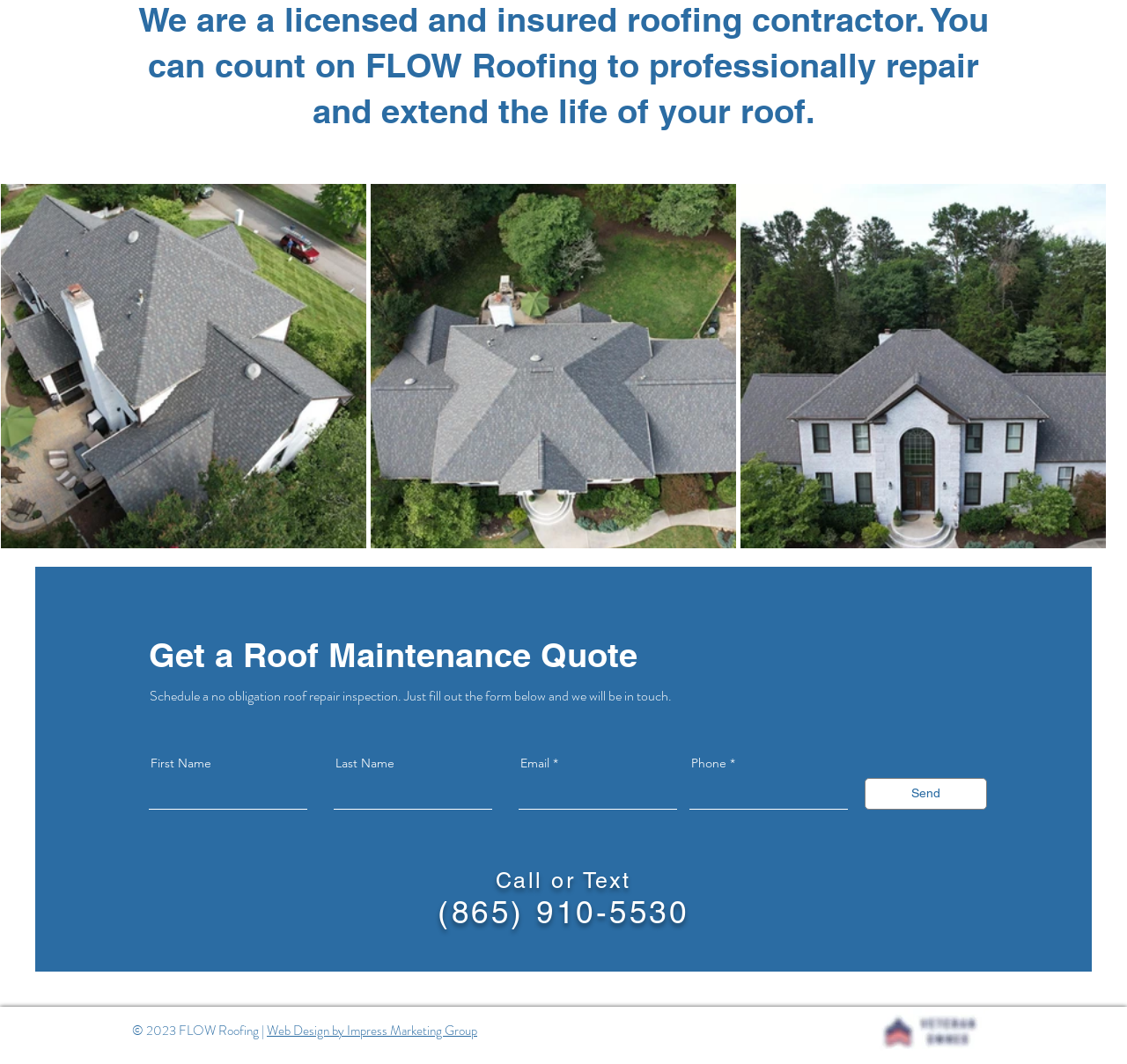Please identify the coordinates of the bounding box that should be clicked to fulfill this instruction: "Click the Send button".

[0.767, 0.731, 0.876, 0.761]